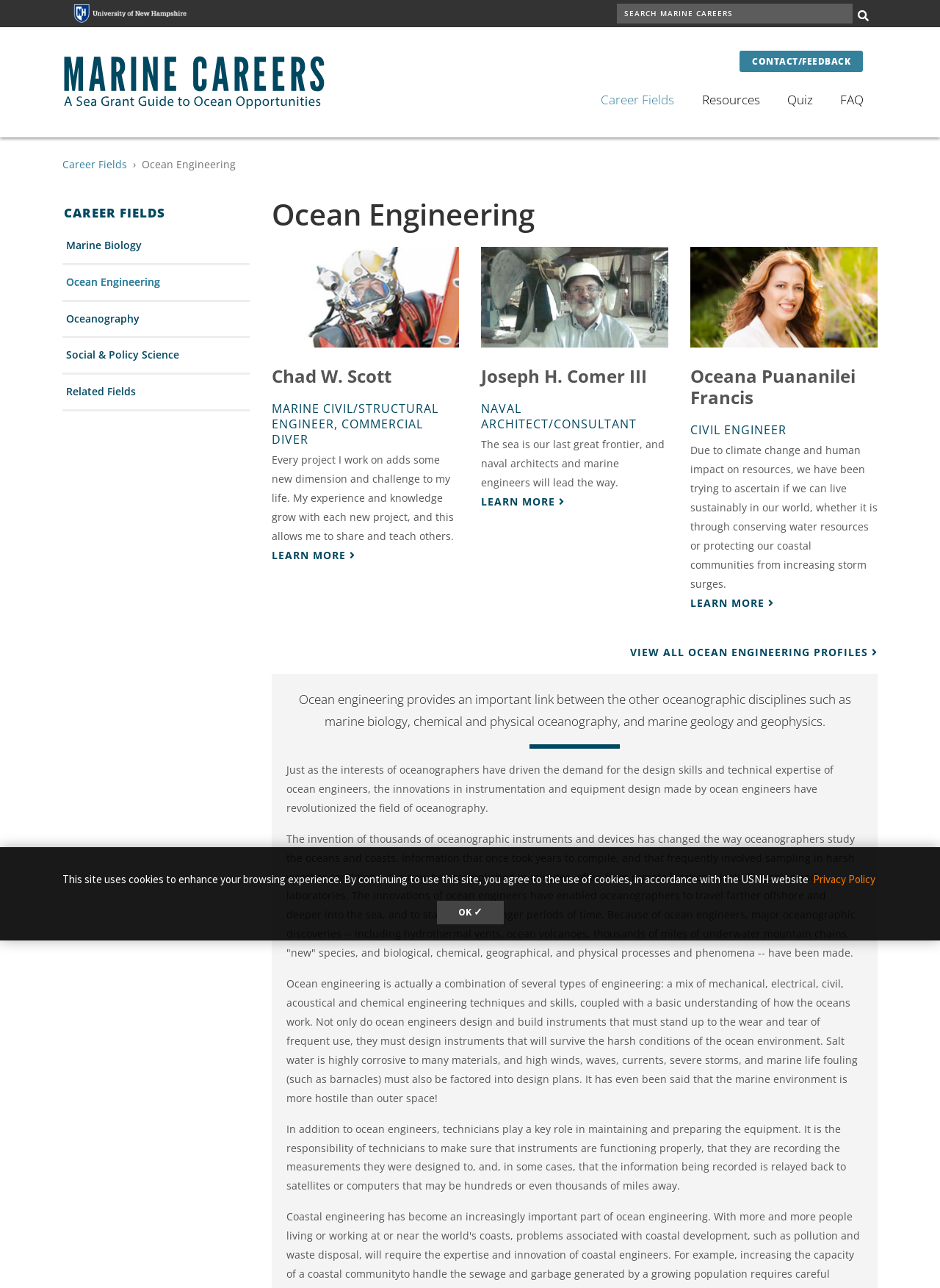Determine the bounding box coordinates for the HTML element described here: "Resources".

[0.732, 0.06, 0.823, 0.095]